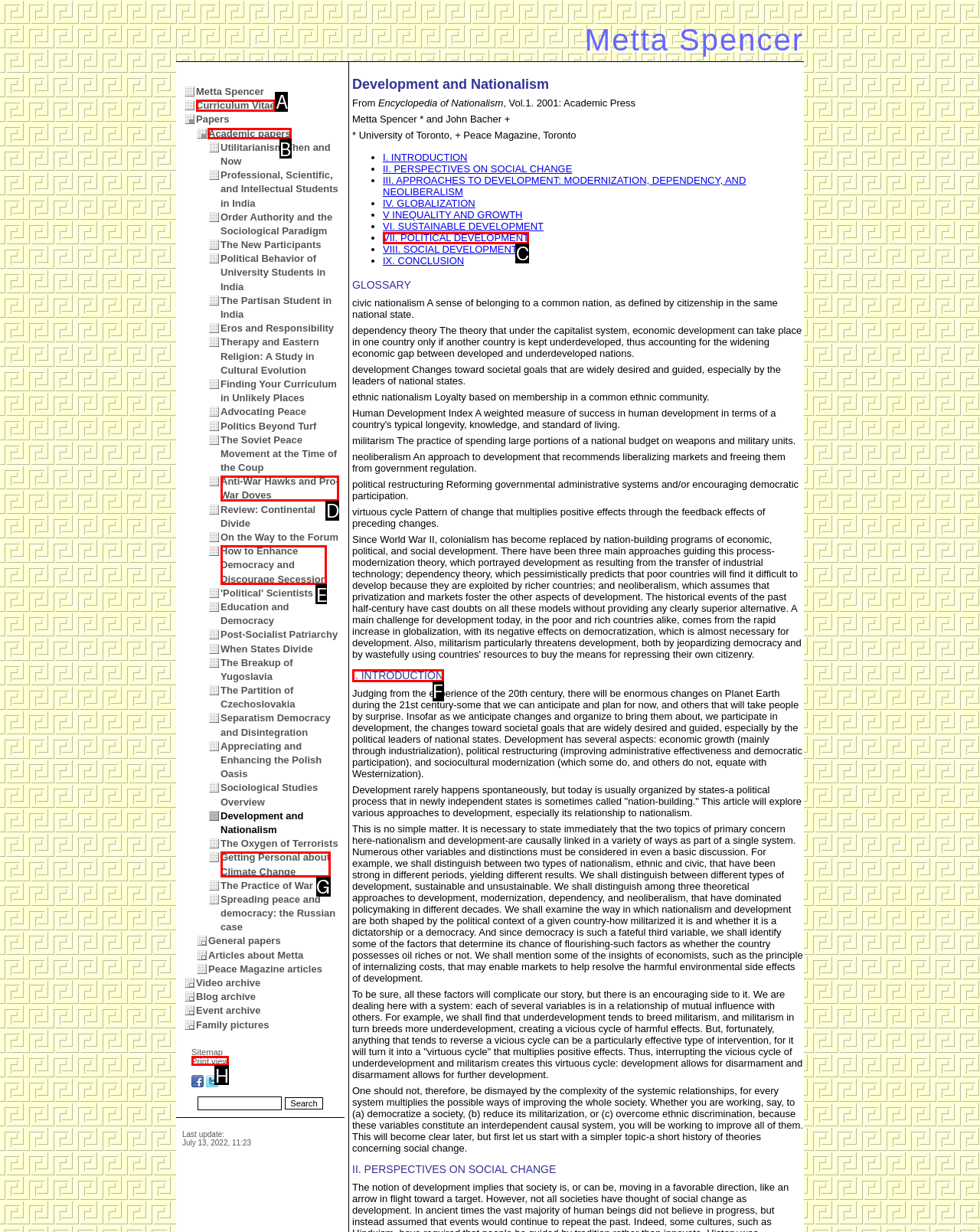From the given choices, which option should you click to complete this task: View Pet Ware? Answer with the letter of the correct option.

None